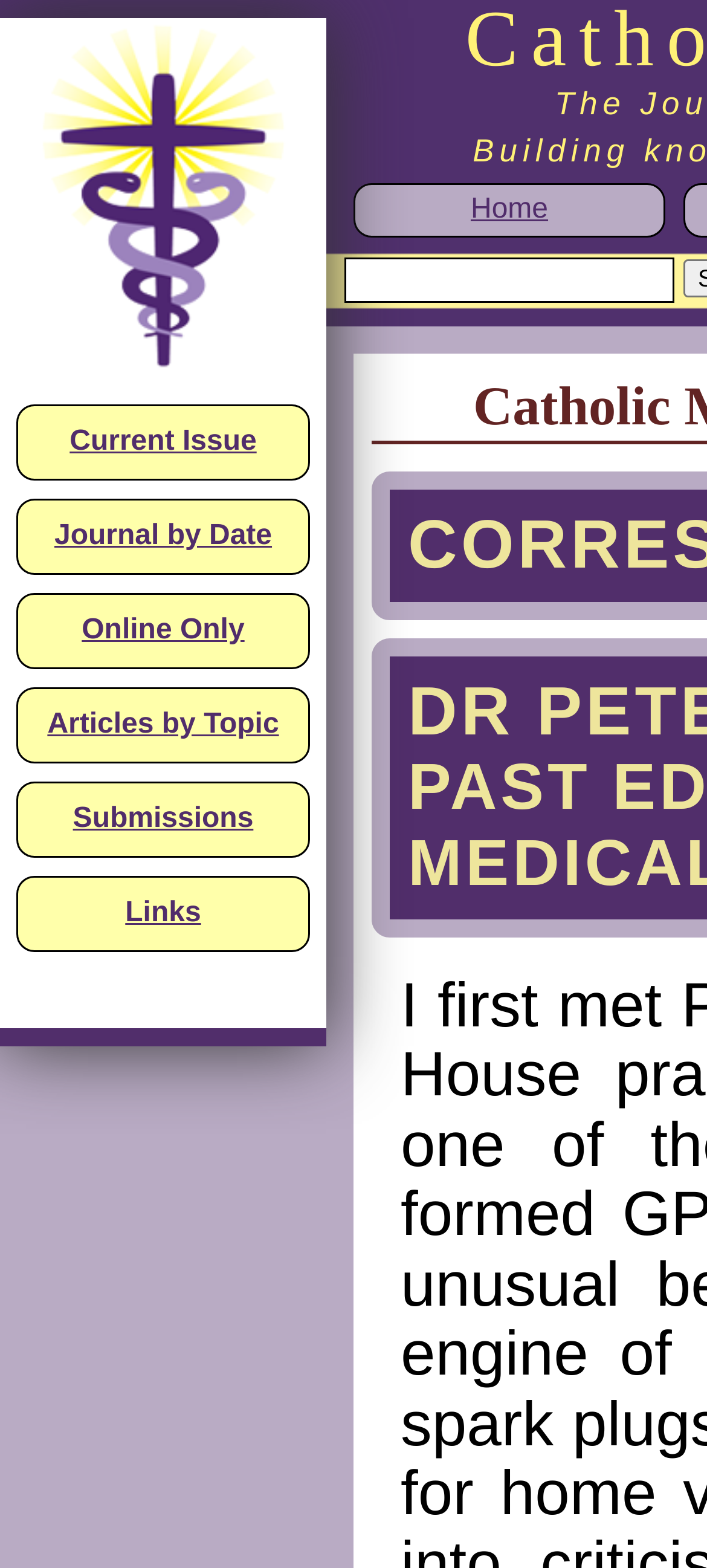Can you find the bounding box coordinates of the area I should click to execute the following instruction: "search for articles by topic"?

[0.026, 0.439, 0.436, 0.486]